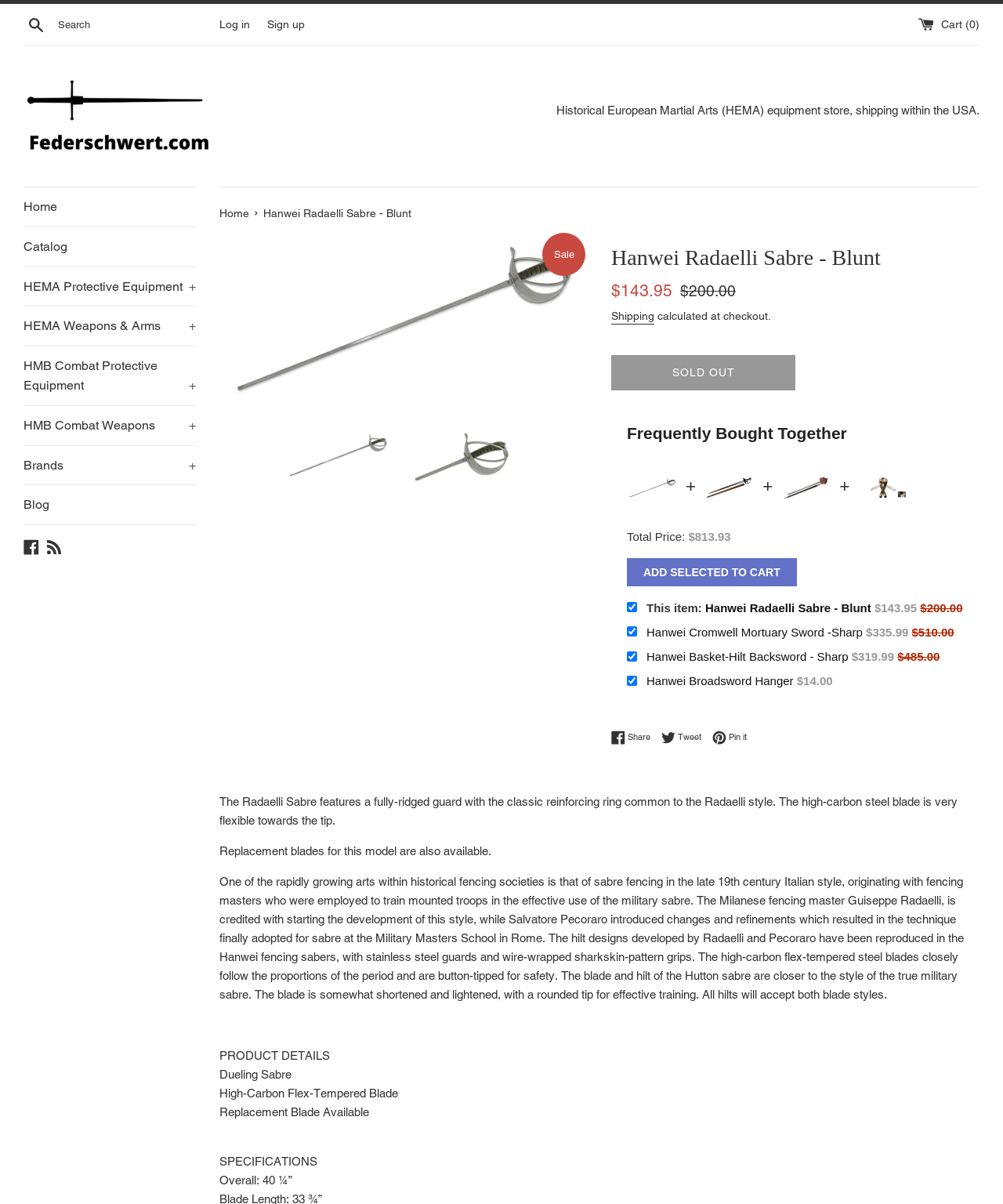What is the material of the sabre's blade?
Please interpret the details in the image and answer the question thoroughly.

The webpage mentions that 'The high-carbon steel blade is very flexible towards the tip.' This indicates that the material of the sabre's blade is high-carbon steel.